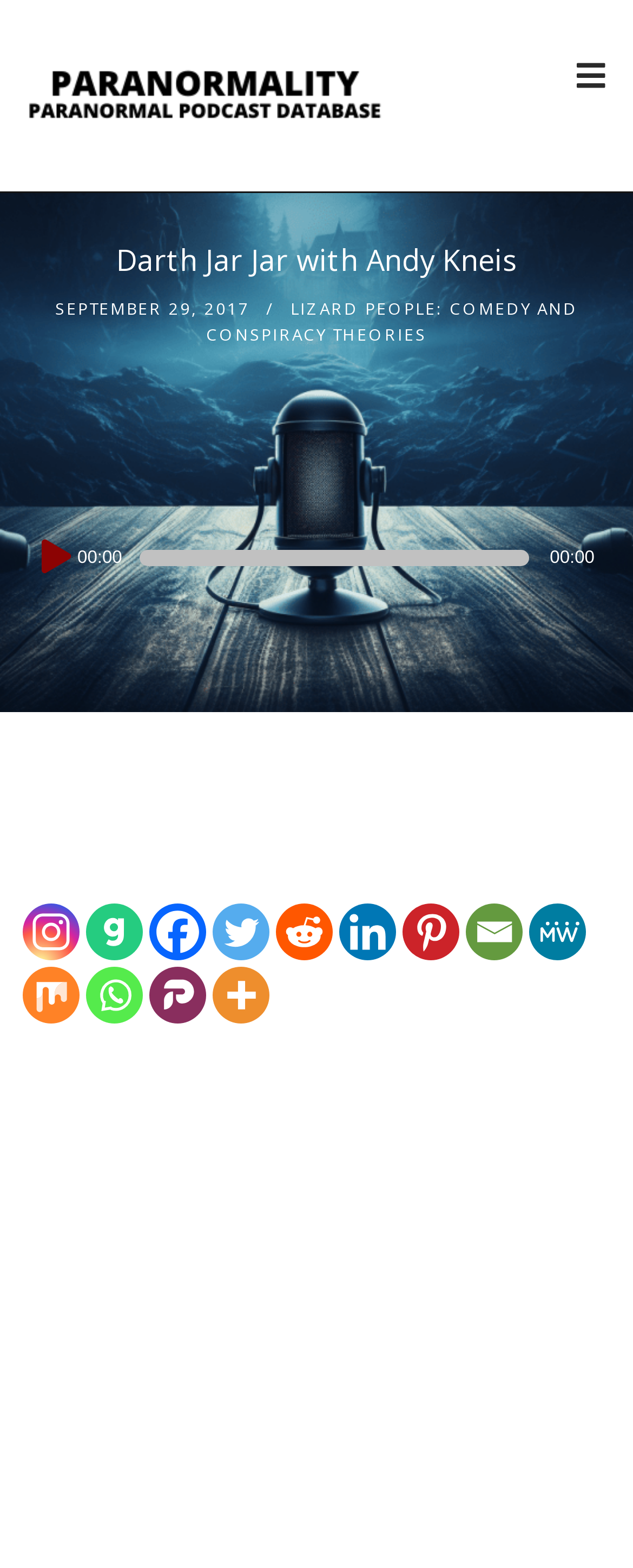Given the description News, predict the bounding box coordinates of the UI element. Ensure the coordinates are in the format (top-left x, top-left y, bottom-right x, bottom-right y) and all values are between 0 and 1.

None